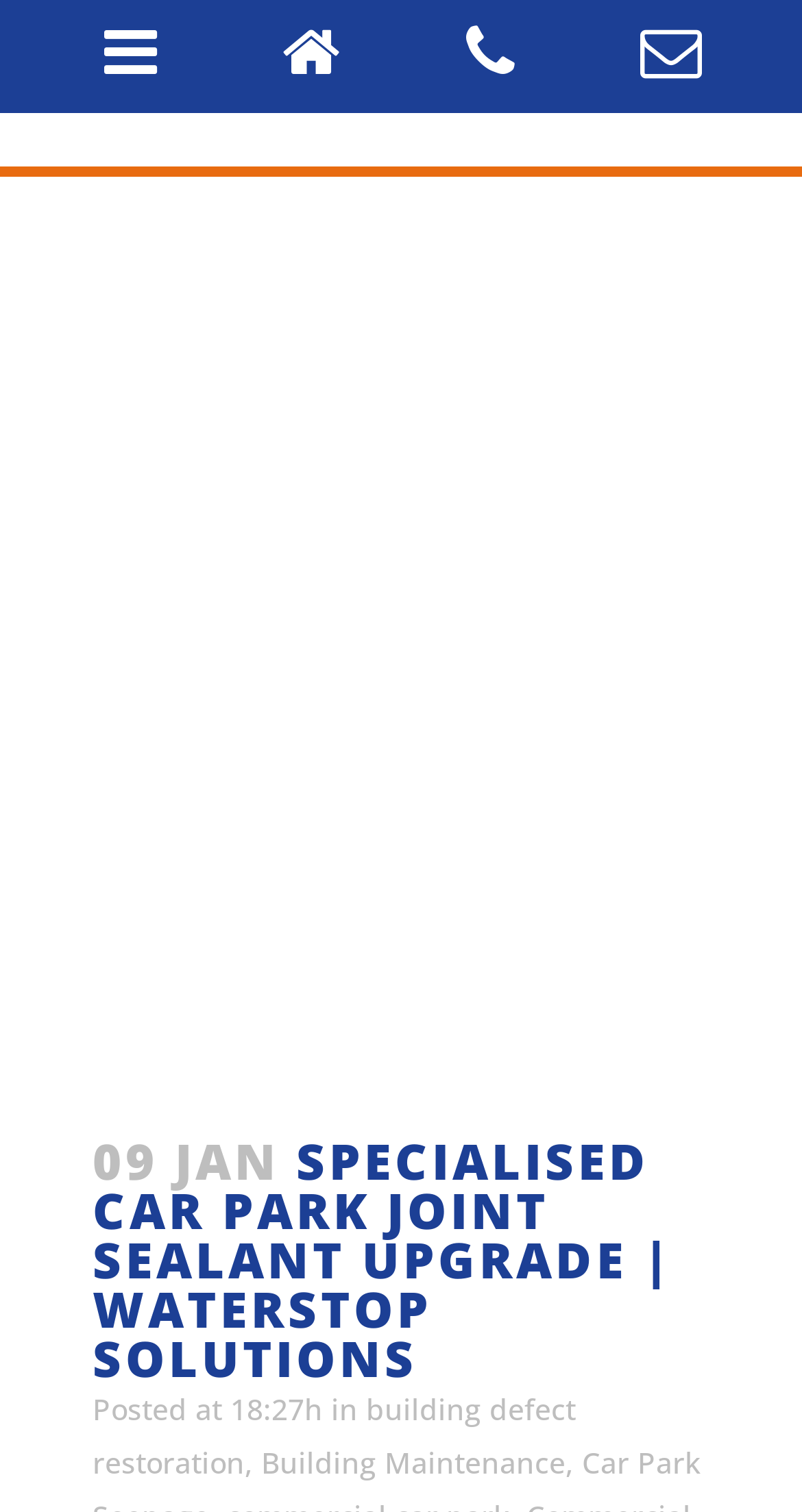What is the date mentioned in the webpage?
From the image, respond using a single word or phrase.

09 JAN